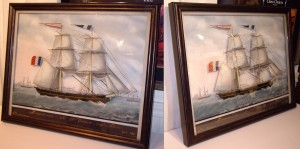Examine the image and give a thorough answer to the following question:
How many artworks are displayed together?

The caption clearly states that the image features a striking display of two paintings elegantly framed together, depicting a majestic ship sailing through turbulent waters.